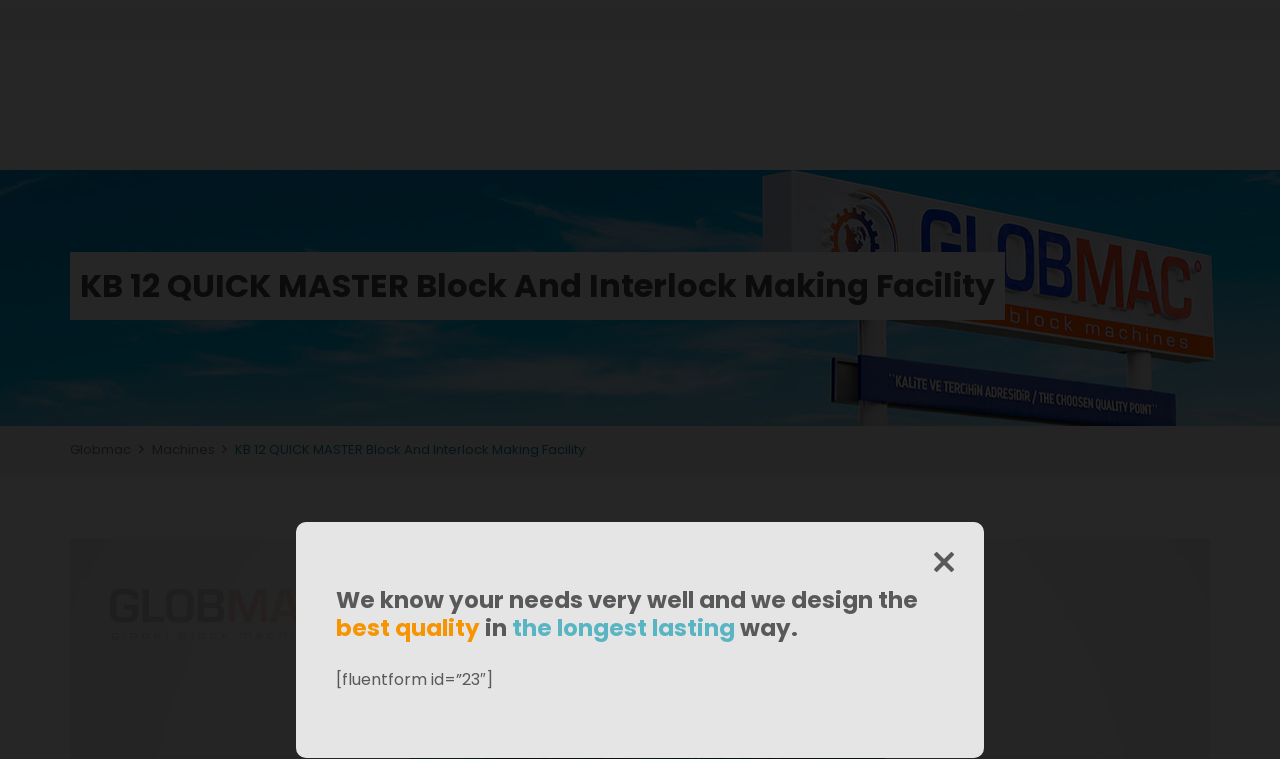What is the purpose of the machines?
Please provide a full and detailed response to the question.

The purpose of the machines can be inferred from the link 'Machines' and the context of the webpage, which suggests that the machines are used to make blocks and interlocks in the facility.